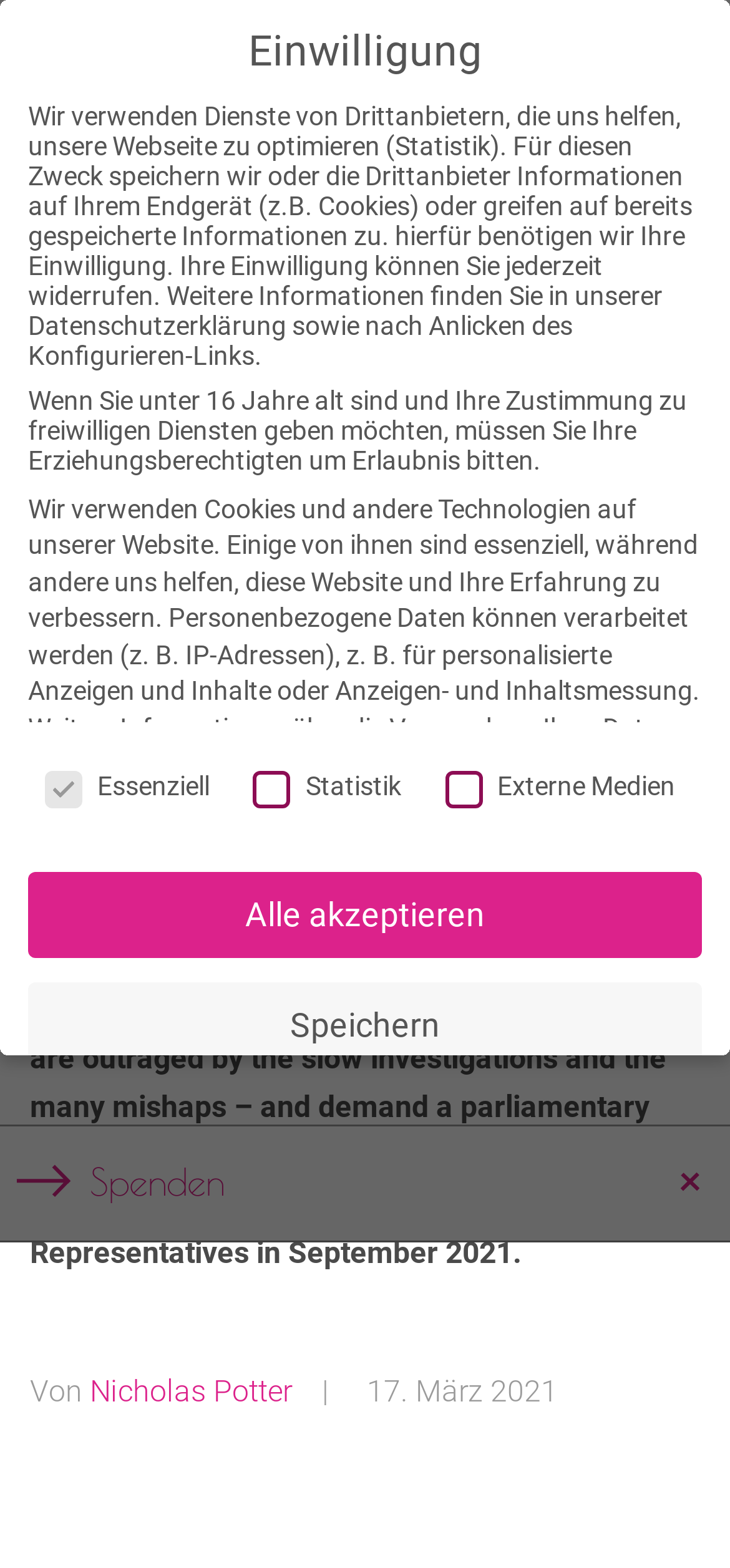From the given element description: "parent_node: Statistik name="cookieGroup[]" value="statistics"", find the bounding box for the UI element. Provide the coordinates as four float numbers between 0 and 1, in the order [left, top, right, bottom].

[0.55, 0.492, 0.583, 0.507]